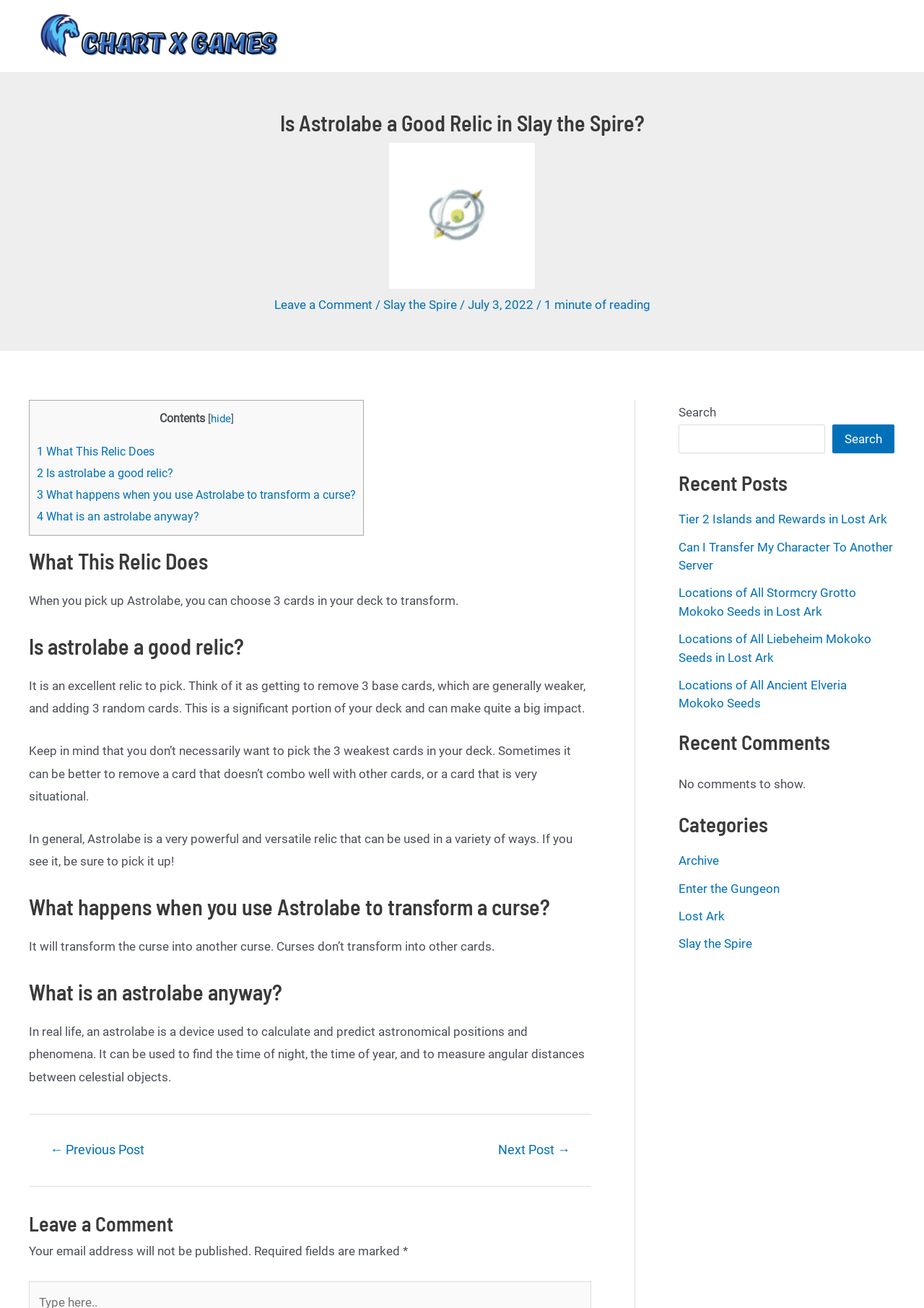What is the purpose of the search box in the top right corner? Refer to the image and provide a one-word or short phrase answer.

To search the website